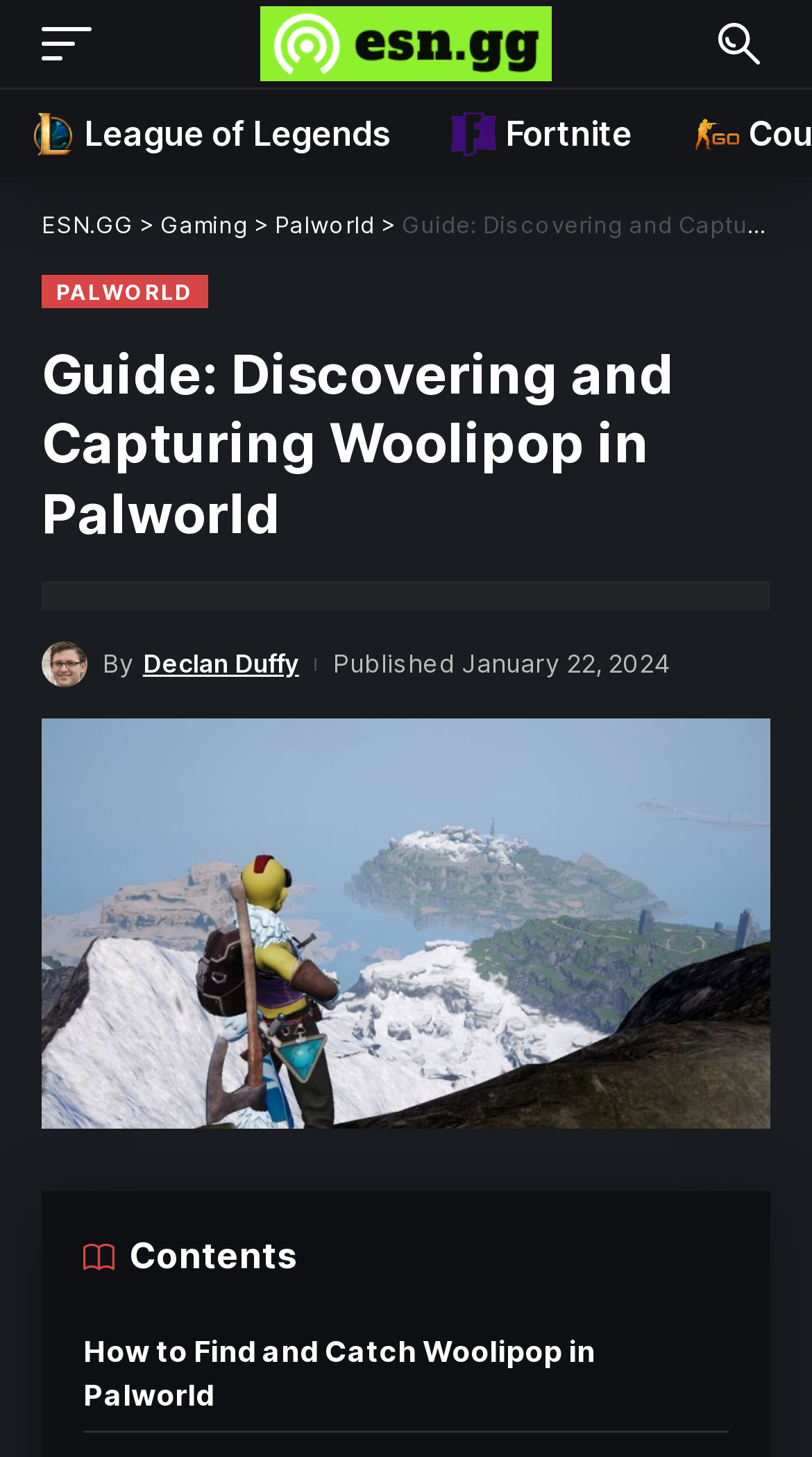Could you determine the bounding box coordinates of the clickable element to complete the instruction: "Learn how to find and catch Woolipop in Palworld"? Provide the coordinates as four float numbers between 0 and 1, i.e., [left, top, right, bottom].

[0.103, 0.902, 0.897, 0.982]